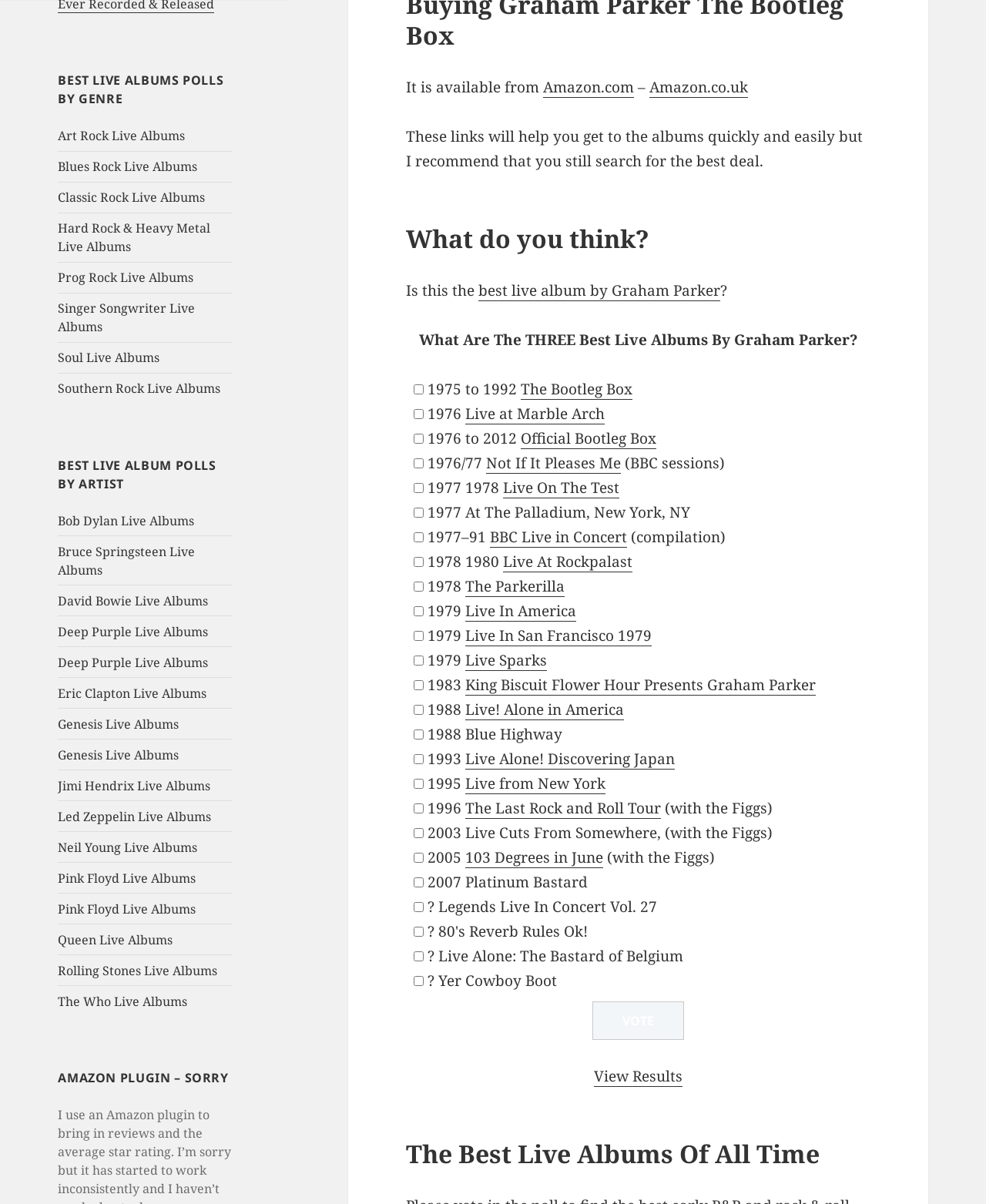Please find the bounding box coordinates of the element that must be clicked to perform the given instruction: "Check the 'What do you think?' heading". The coordinates should be four float numbers from 0 to 1, i.e., [left, top, right, bottom].

[0.412, 0.186, 0.882, 0.211]